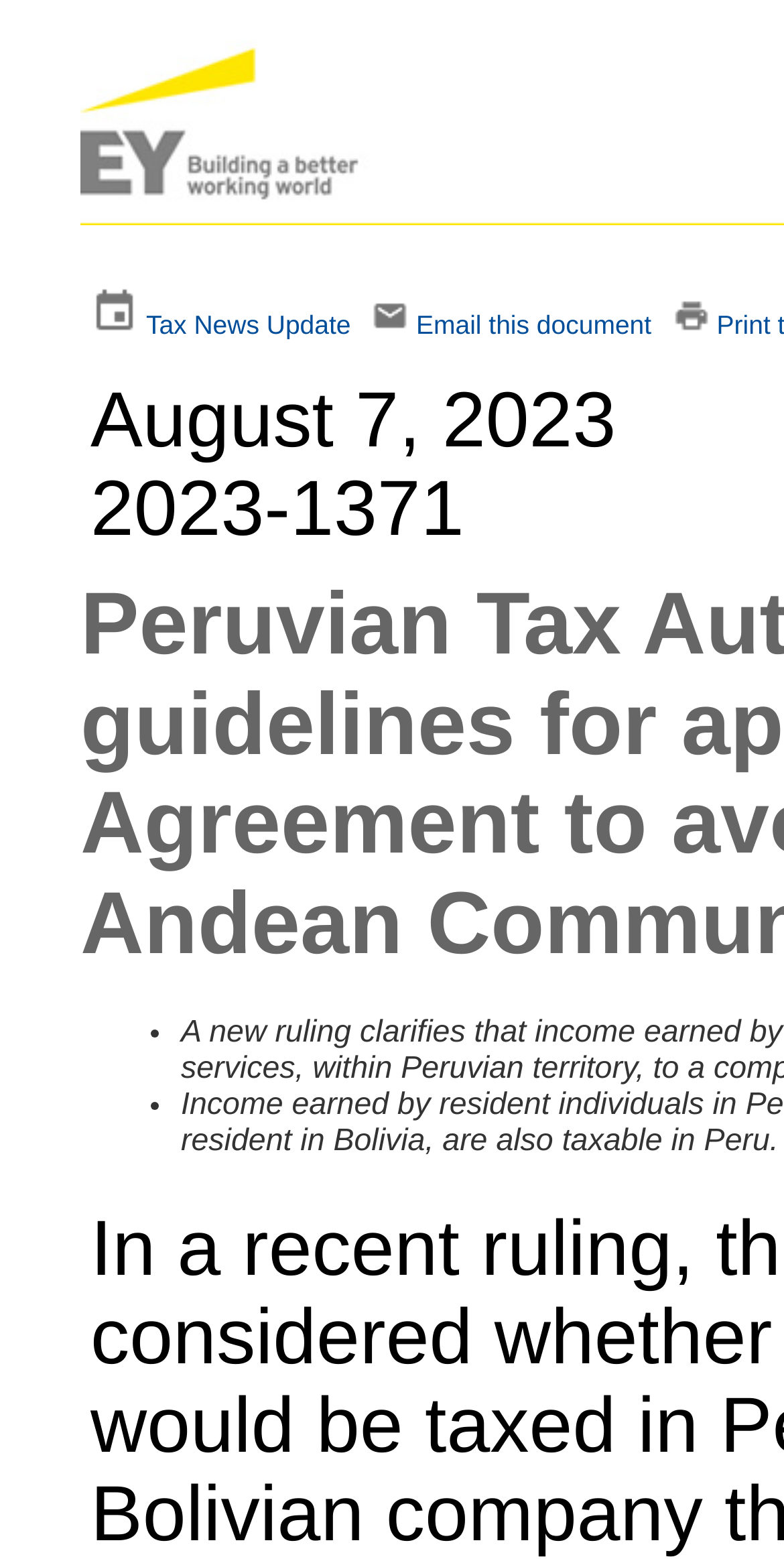What type of content is presented in the webpage?
Kindly give a detailed and elaborate answer to the question.

The webpage appears to be presenting tax-related news or updates, as indicated by the 'Tax News Update' link. This suggests that the webpage is focused on providing information on tax-related matters.